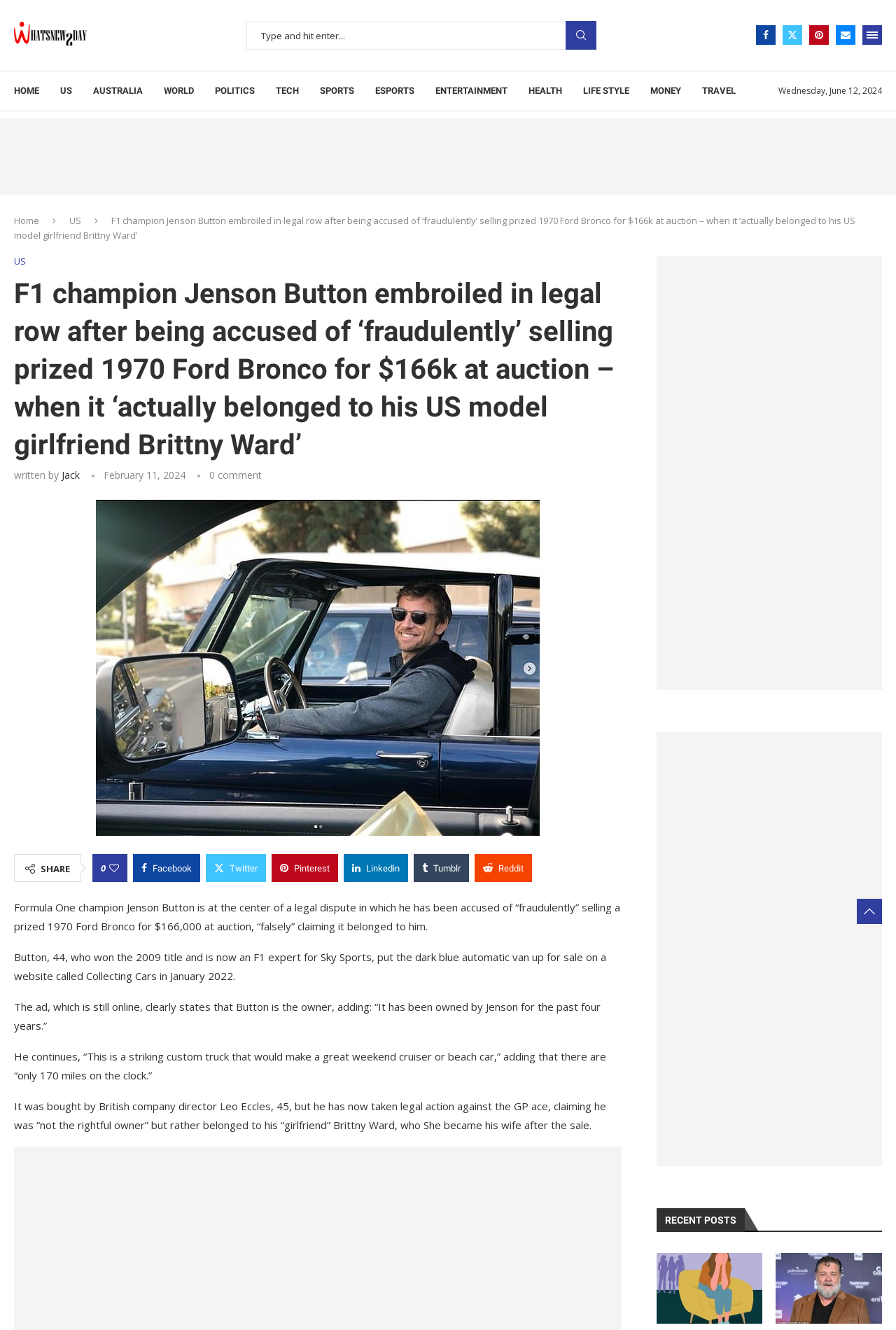For the following element description, predict the bounding box coordinates in the format (top-left x, top-left y, bottom-right x, bottom-right y). All values should be floating point numbers between 0 and 1. Description: Esports

[0.419, 0.054, 0.462, 0.083]